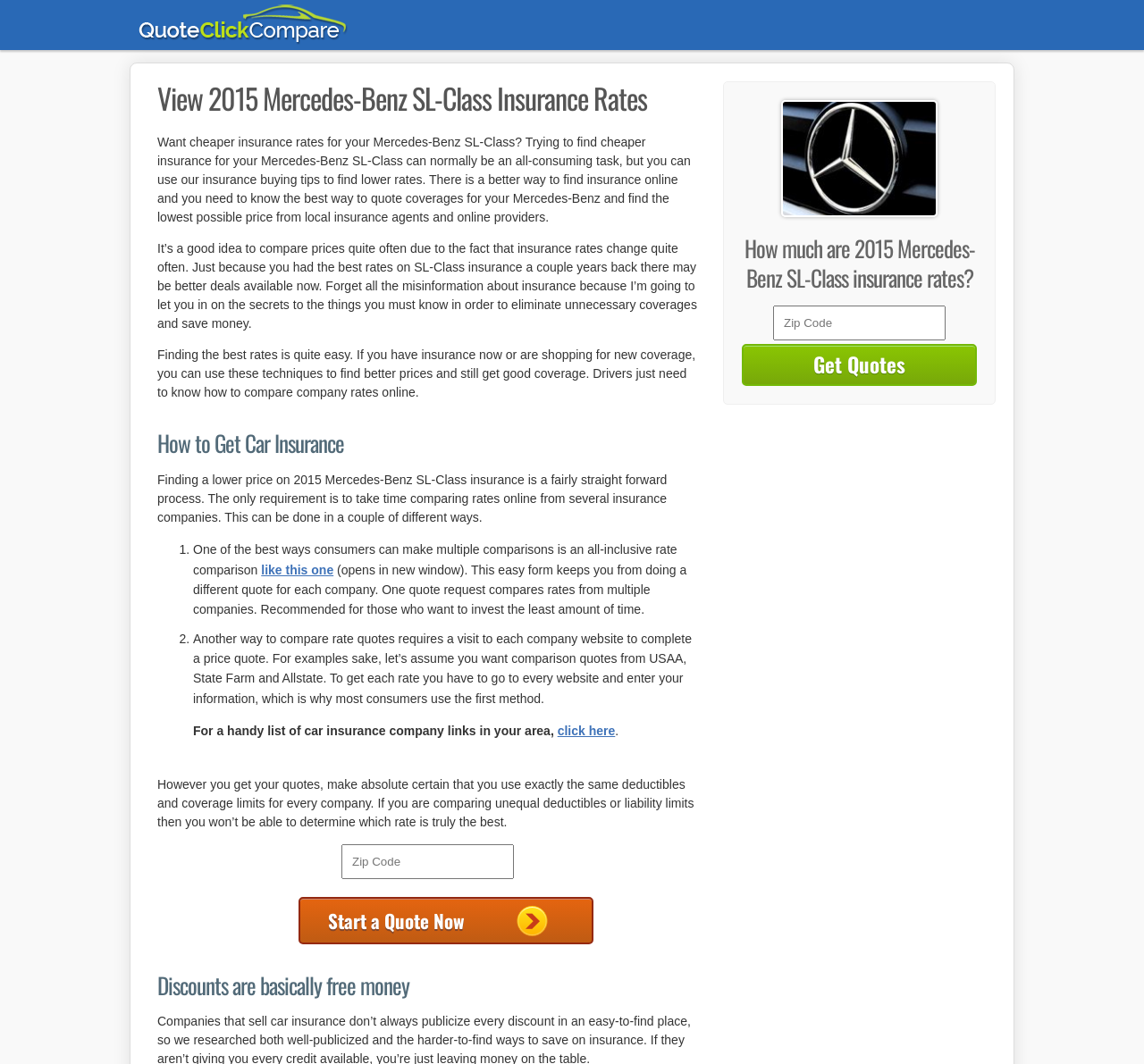Locate the bounding box of the UI element with the following description: "Ground Zero Media".

None